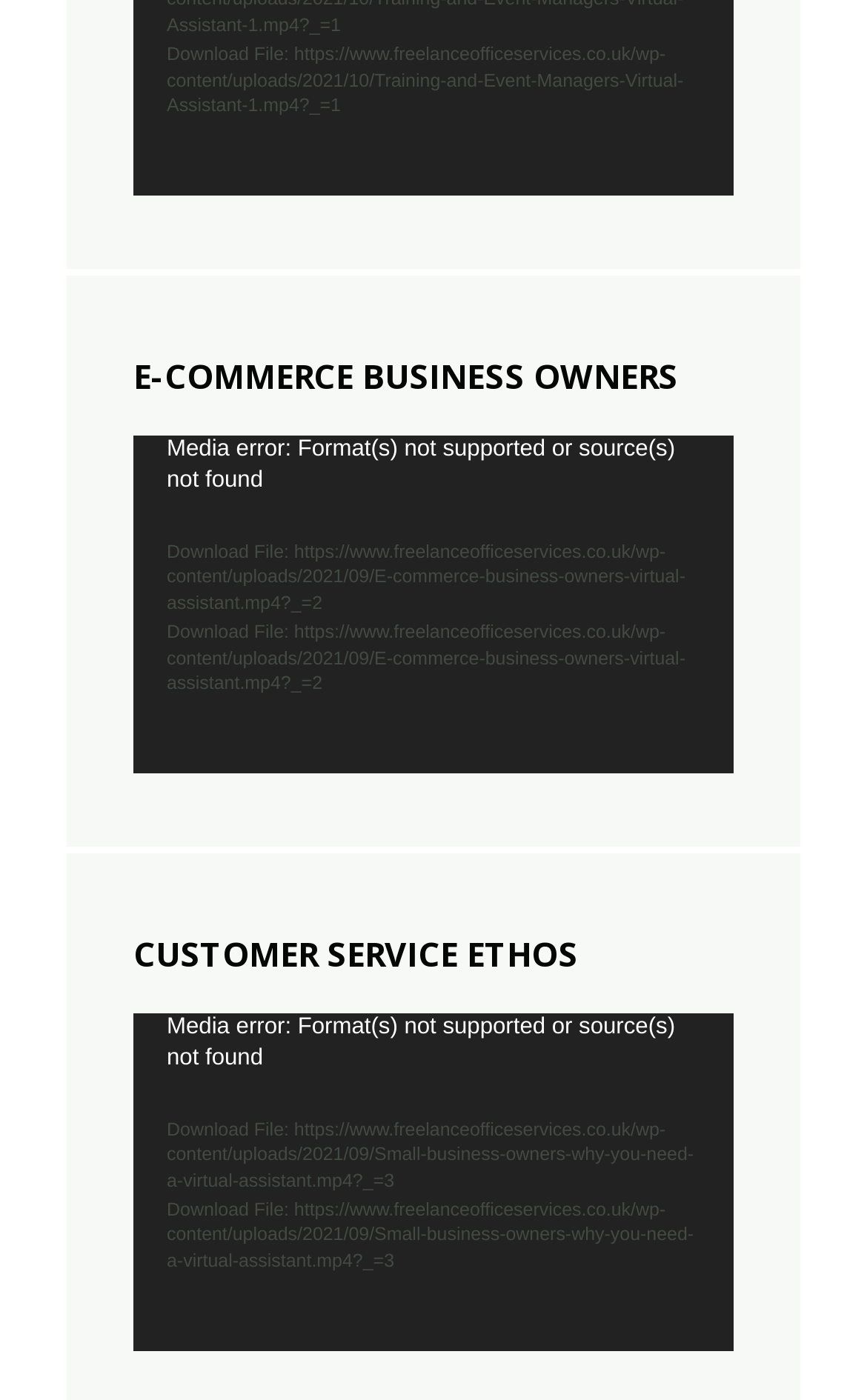Could you indicate the bounding box coordinates of the region to click in order to complete this instruction: "Play the first video".

[0.195, 0.092, 0.246, 0.124]